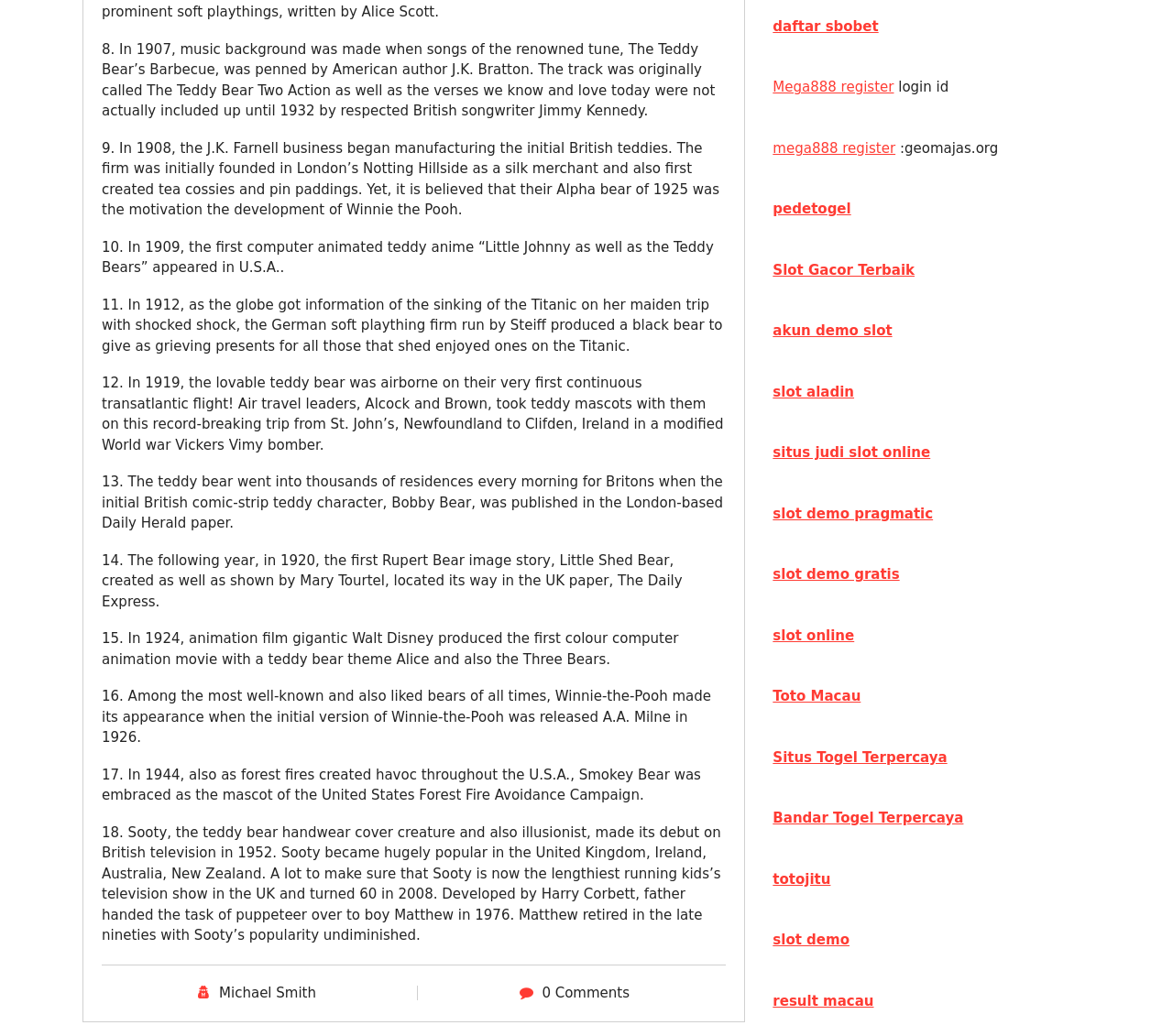Who created the first Rupert Bear image story?
Based on the image, give a one-word or short phrase answer.

Mary Tourtel